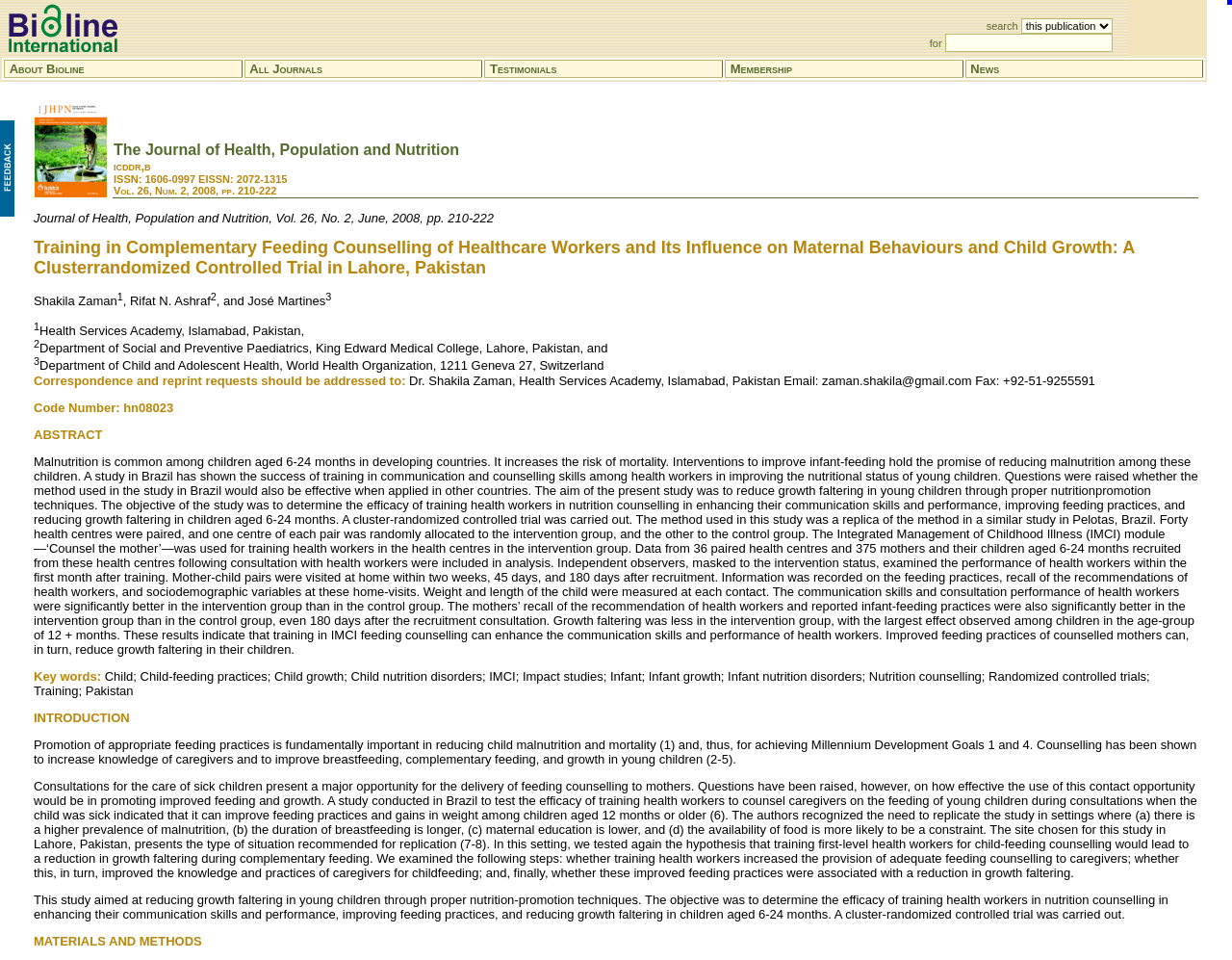Please specify the bounding box coordinates of the region to click in order to perform the following instruction: "Sign in to your account".

None